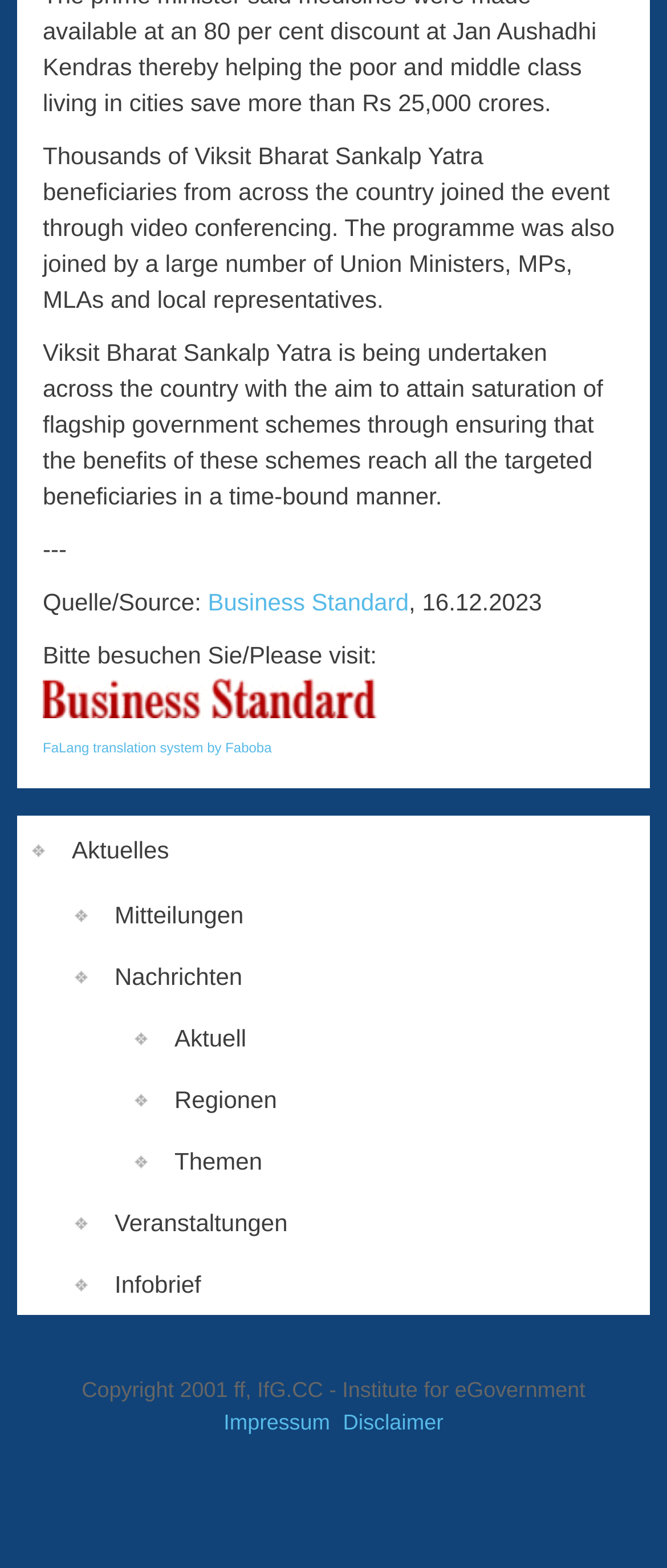Please give the bounding box coordinates of the area that should be clicked to fulfill the following instruction: "Share the post on Facebook". The coordinates should be in the format of four float numbers from 0 to 1, i.e., [left, top, right, bottom].

None